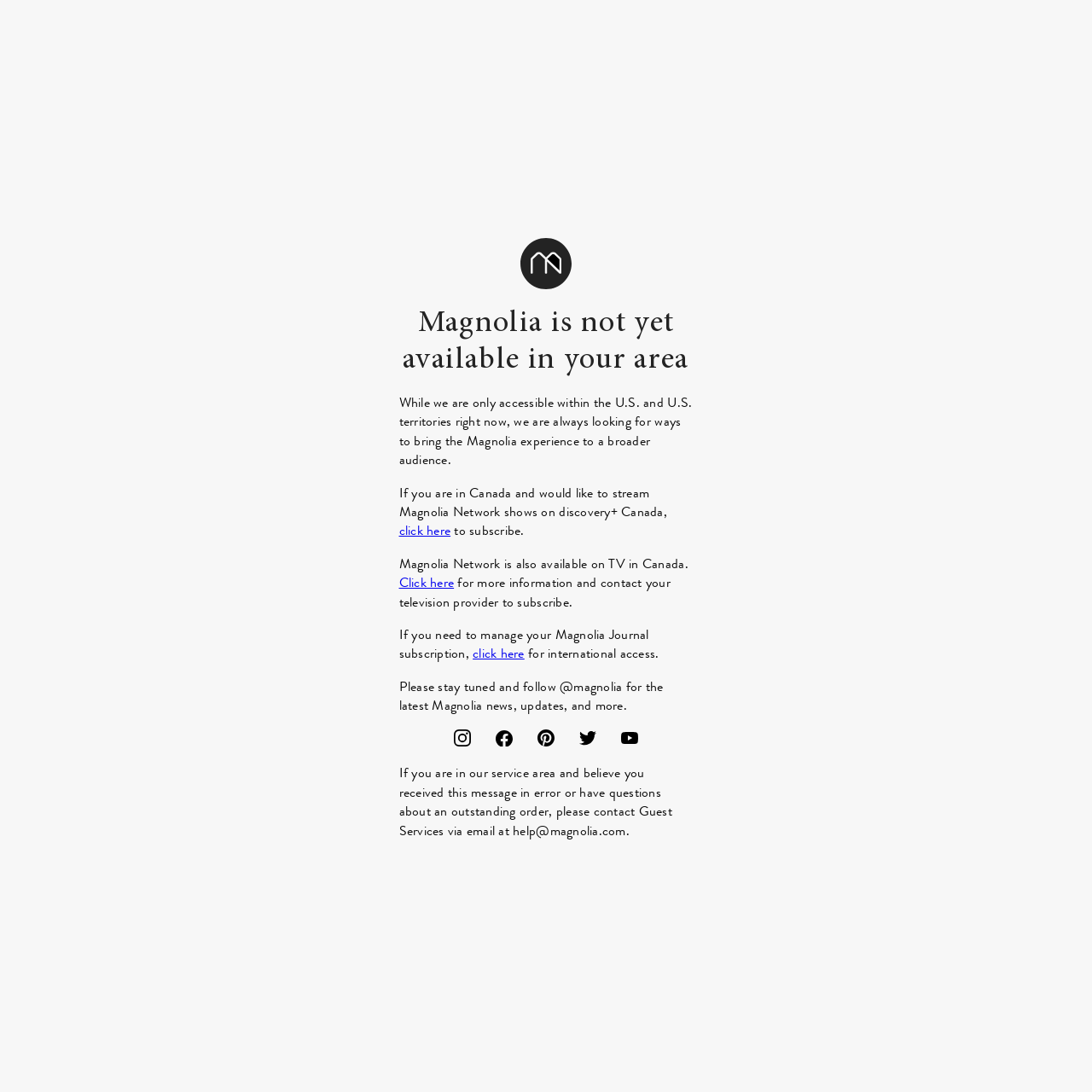Please identify the bounding box coordinates of the area that needs to be clicked to follow this instruction: "select the 'French' language".

None